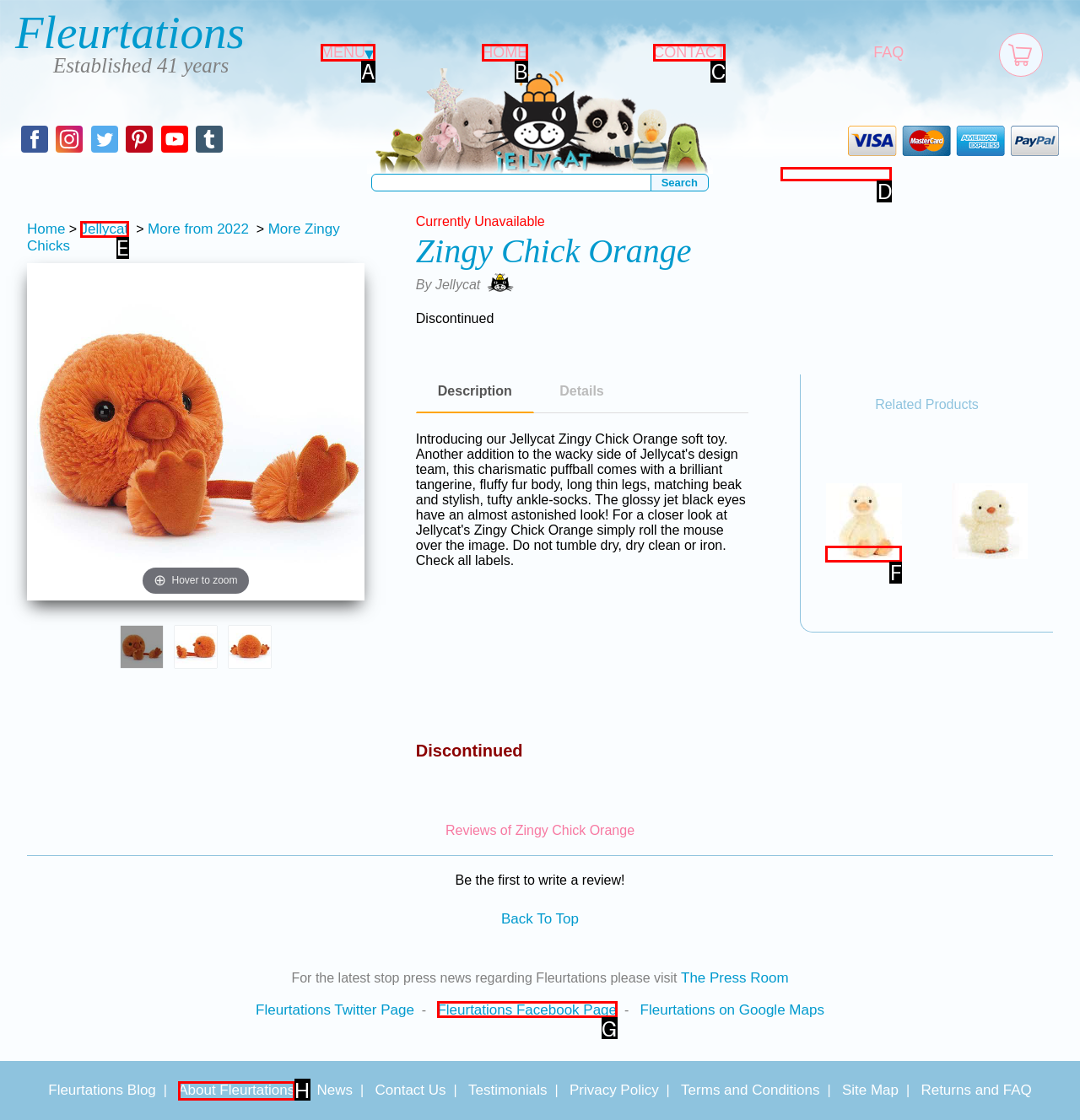Find the option that matches this description: About Fleurtations
Provide the matching option's letter directly.

H